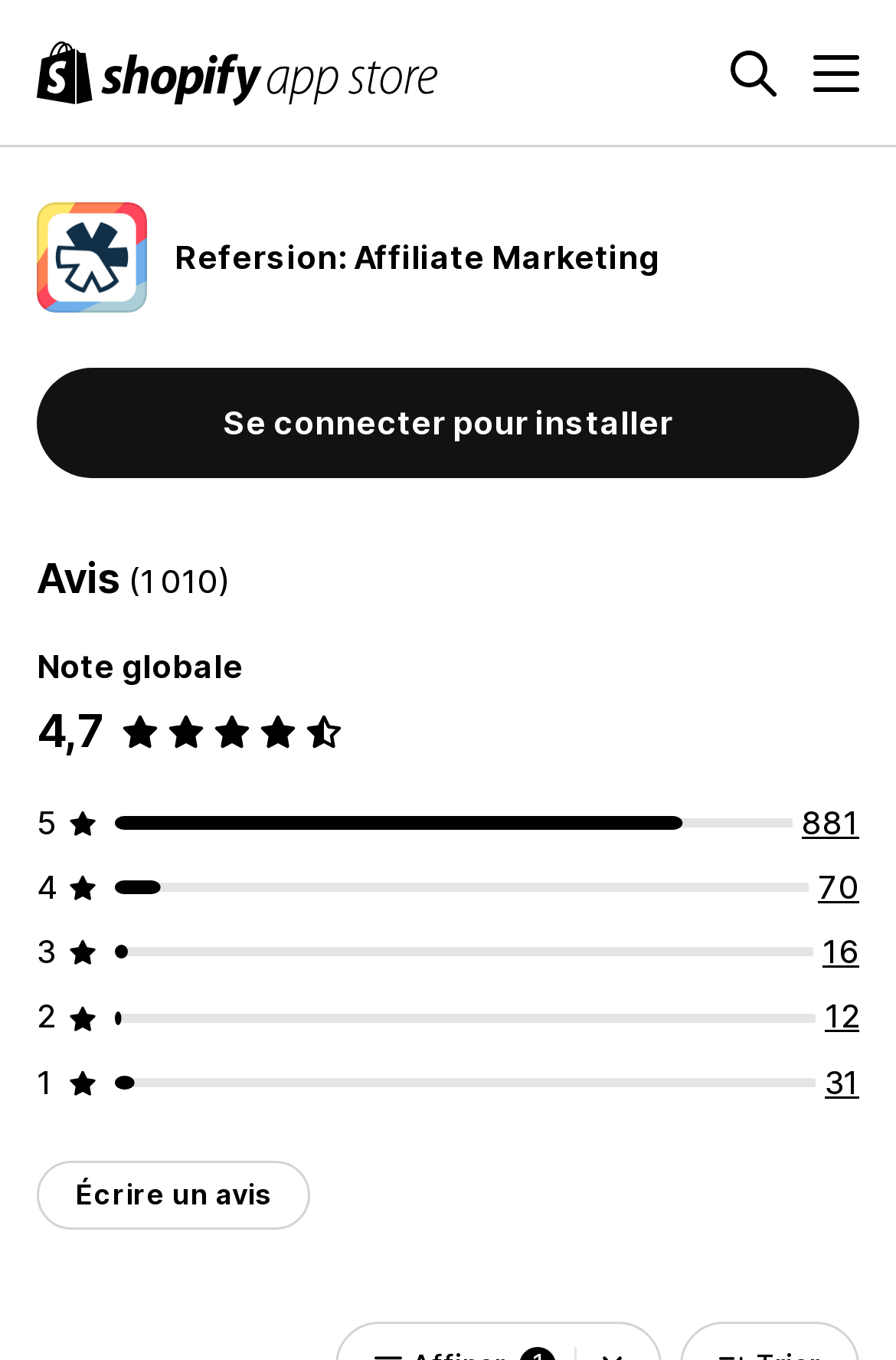Please find the bounding box coordinates of the clickable region needed to complete the following instruction: "Log in to install". The bounding box coordinates must consist of four float numbers between 0 and 1, i.e., [left, top, right, bottom].

[0.041, 0.27, 0.959, 0.352]